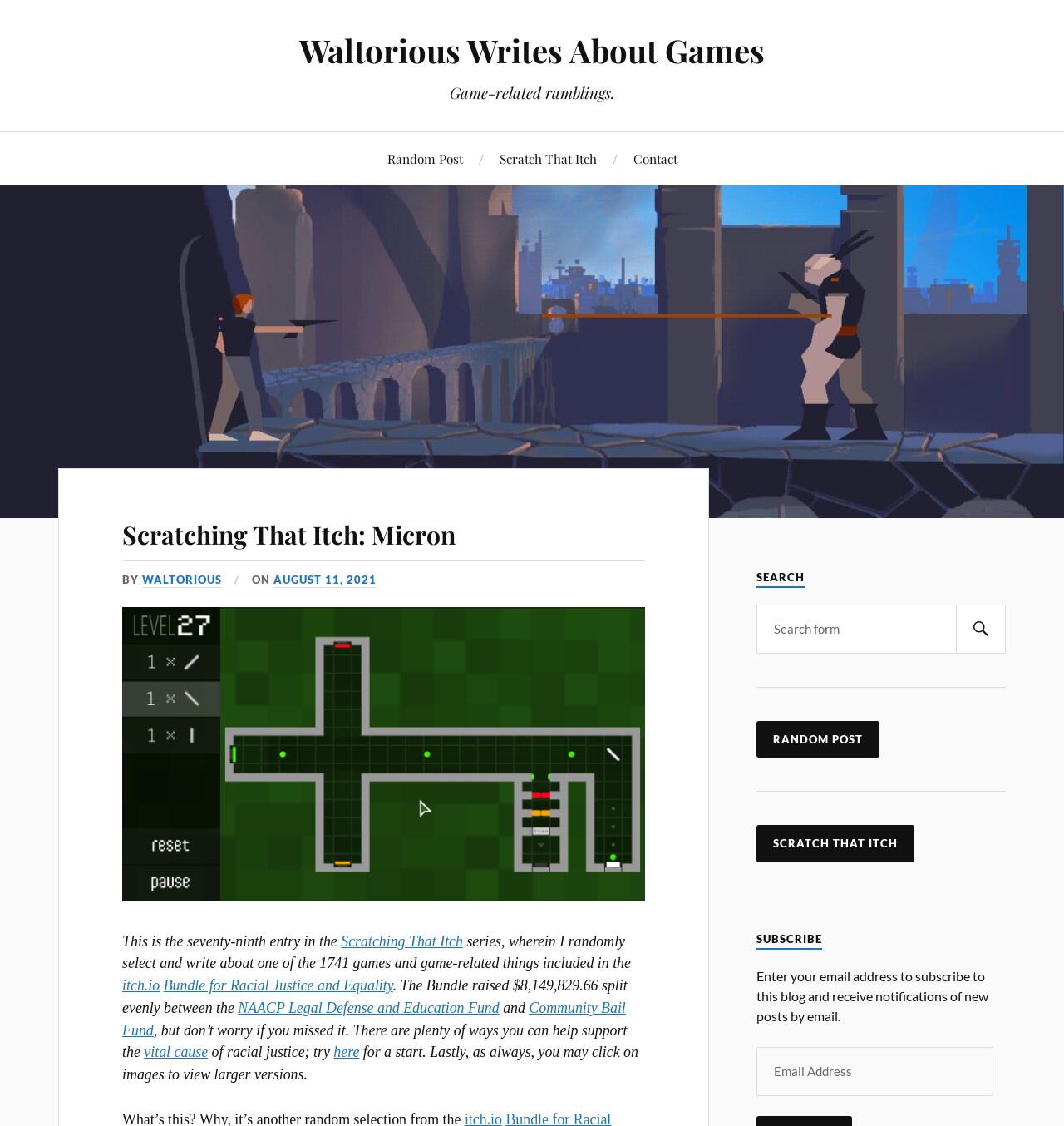Determine the bounding box coordinates of the clickable region to follow the instruction: "Follow on LinkedIn".

None